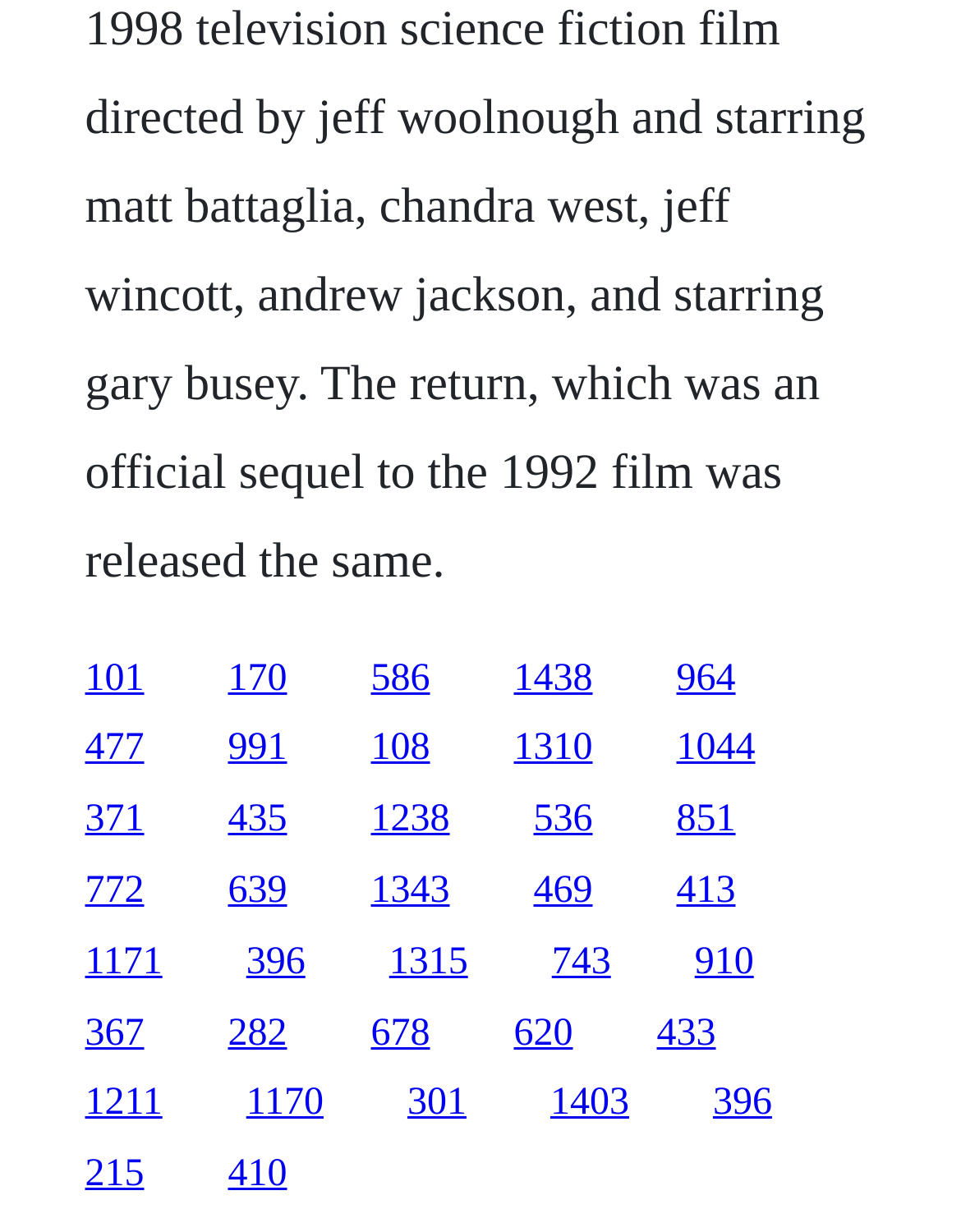Find the bounding box coordinates of the element to click in order to complete the given instruction: "visit the third link."

[0.386, 0.591, 0.447, 0.625]